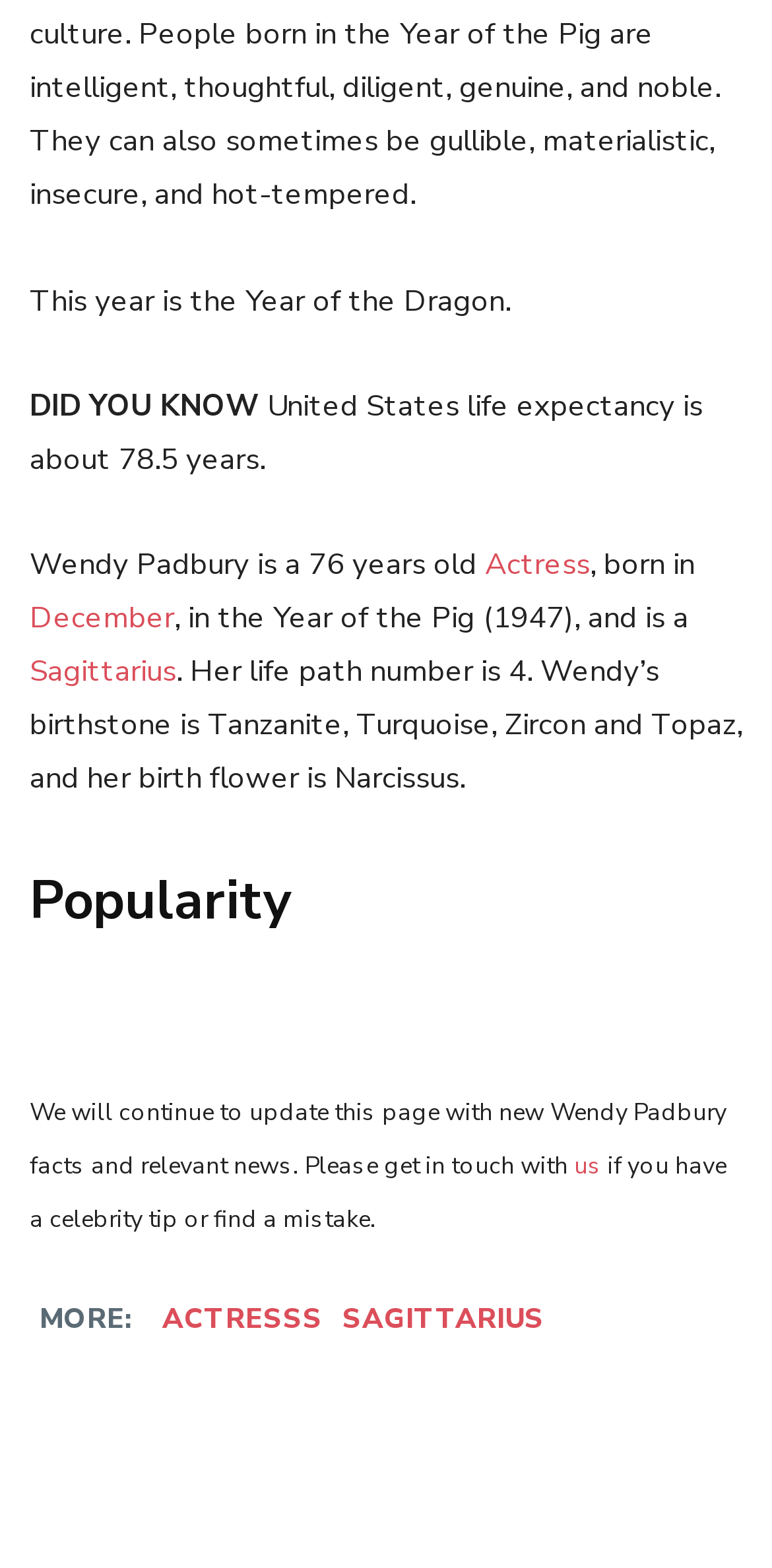Respond to the following question with a brief word or phrase:
What is Wendy Padbury's life path number?

4